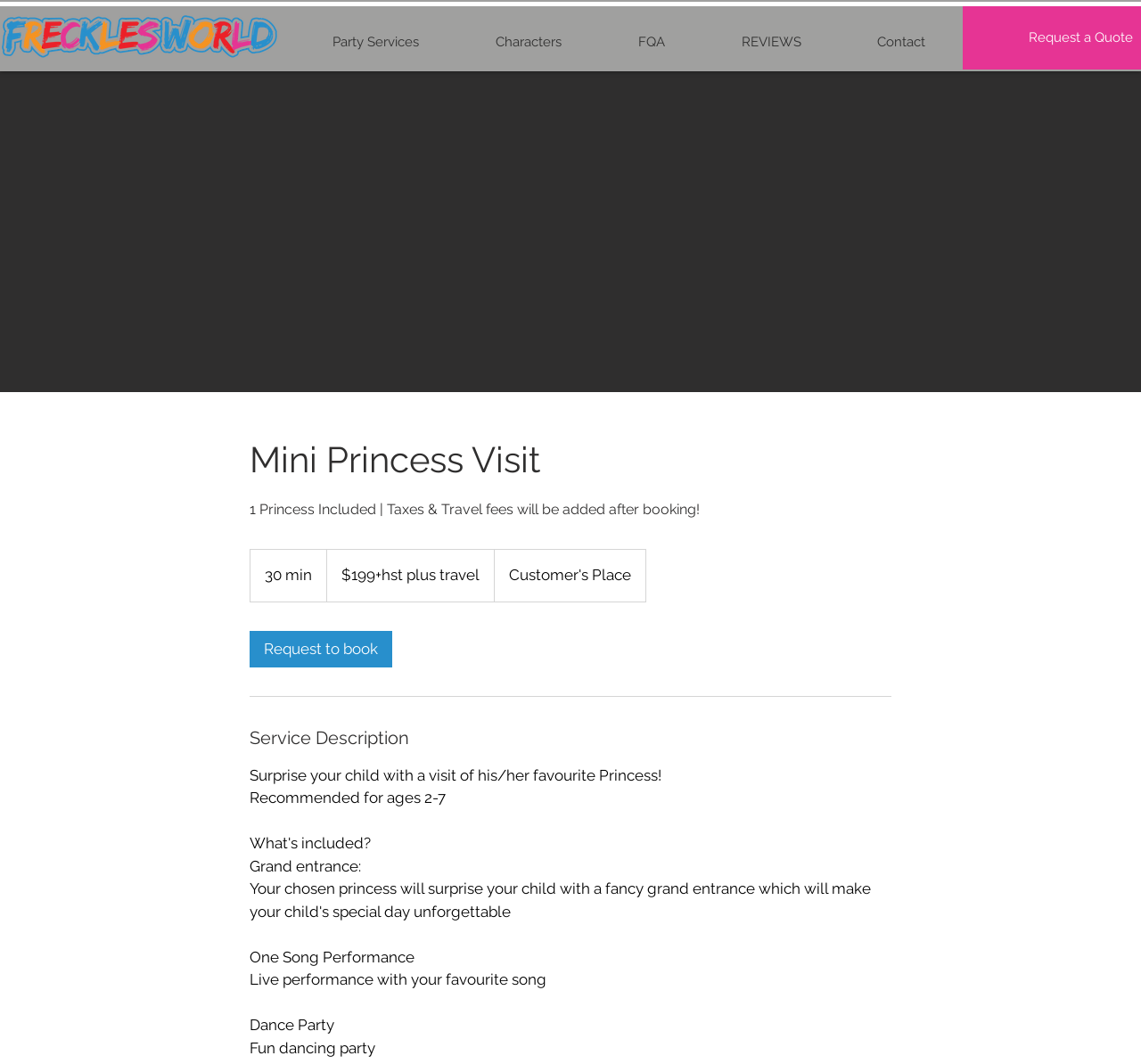Using the format (top-left x, top-left y, bottom-right x, bottom-right y), and given the element description, identify the bounding box coordinates within the screenshot: Contact

[0.735, 0.024, 0.844, 0.055]